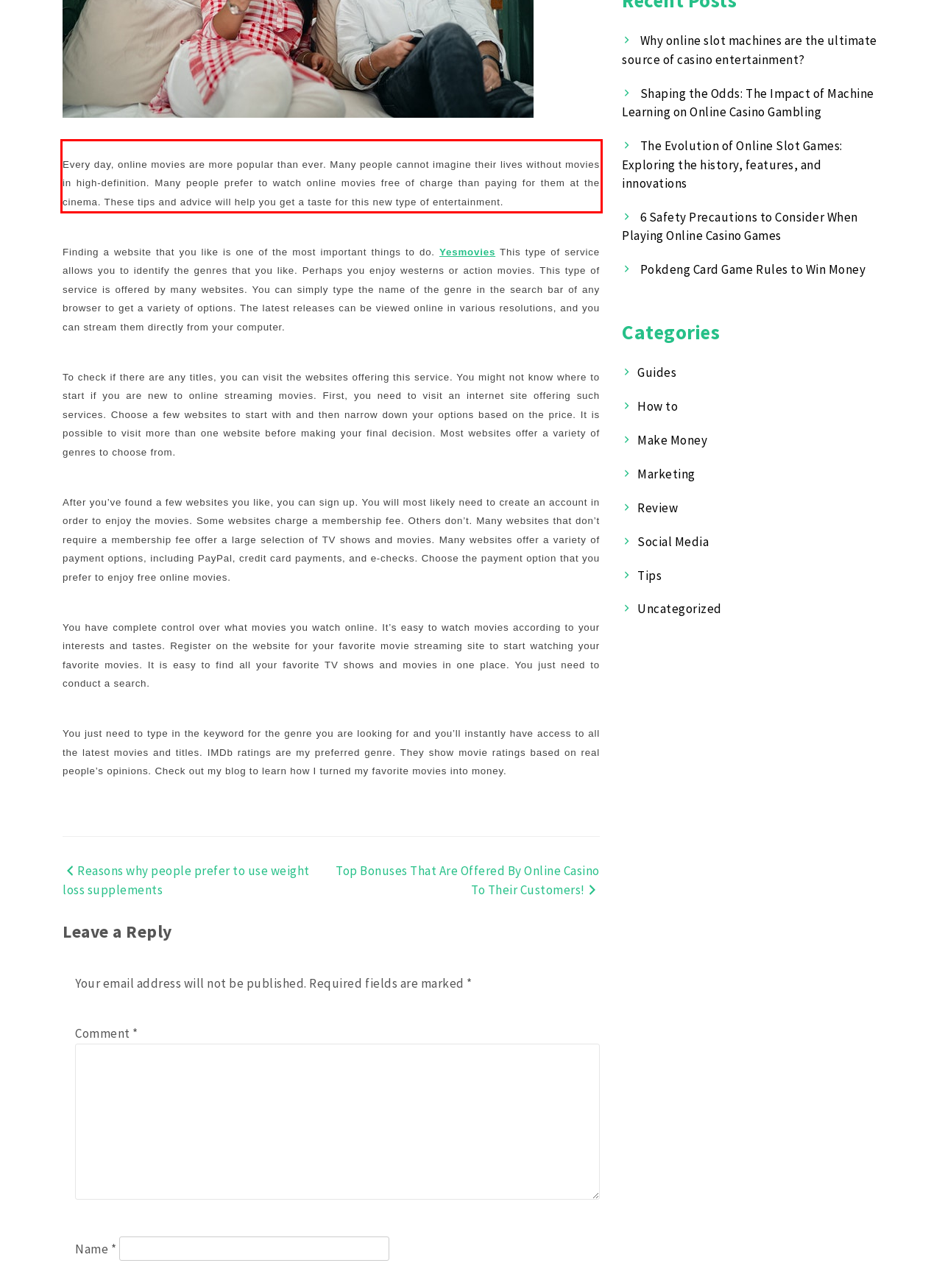You have a screenshot of a webpage with a red bounding box. Use OCR to generate the text contained within this red rectangle.

Every day, online movies are more popular than ever. Many people cannot imagine their lives without movies in high-definition. Many people prefer to watch online movies free of charge than paying for them at the cinema. These tips and advice will help you get a taste for this new type of entertainment.